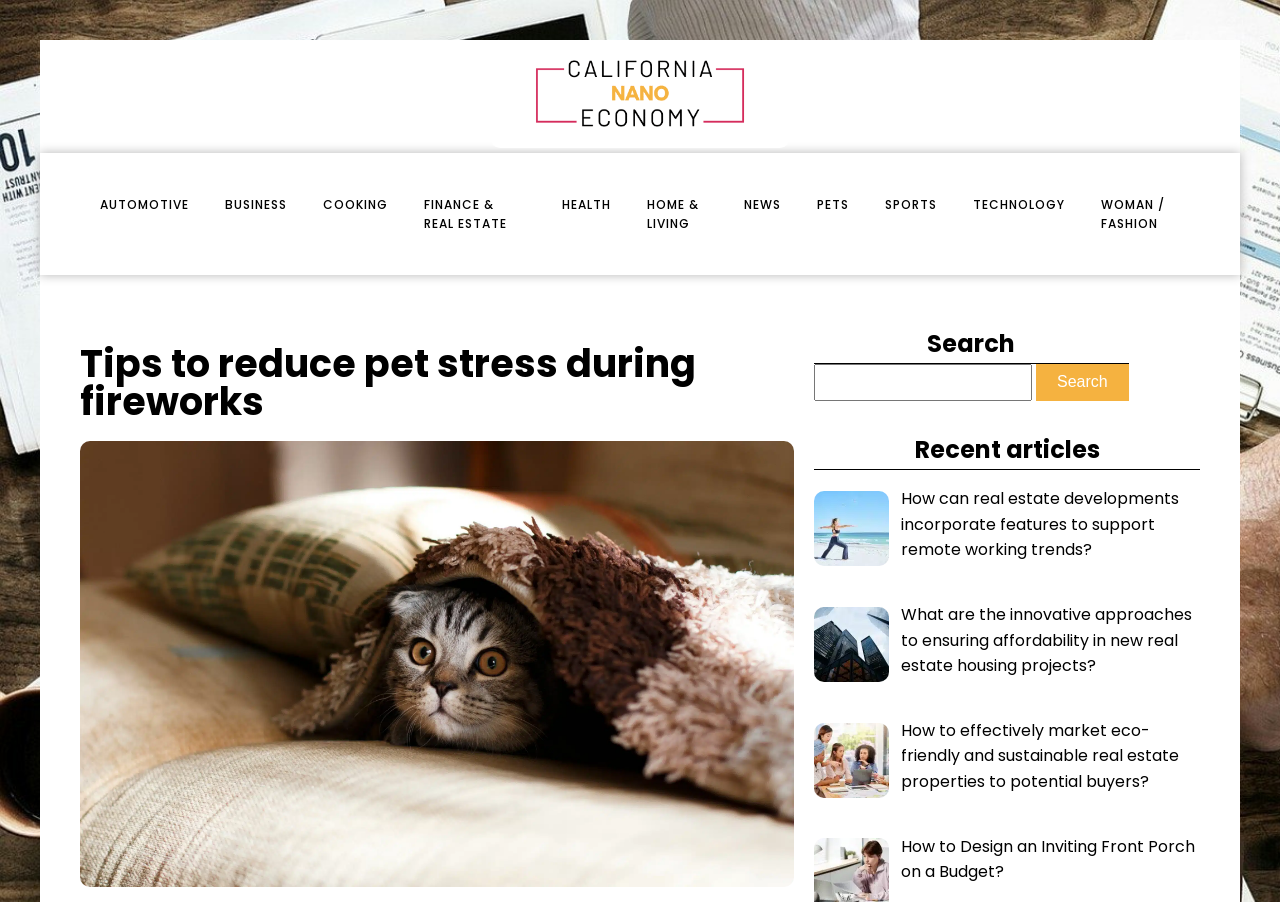Please give a succinct answer using a single word or phrase:
What is the main topic of the webpage?

Pet stress during fireworks